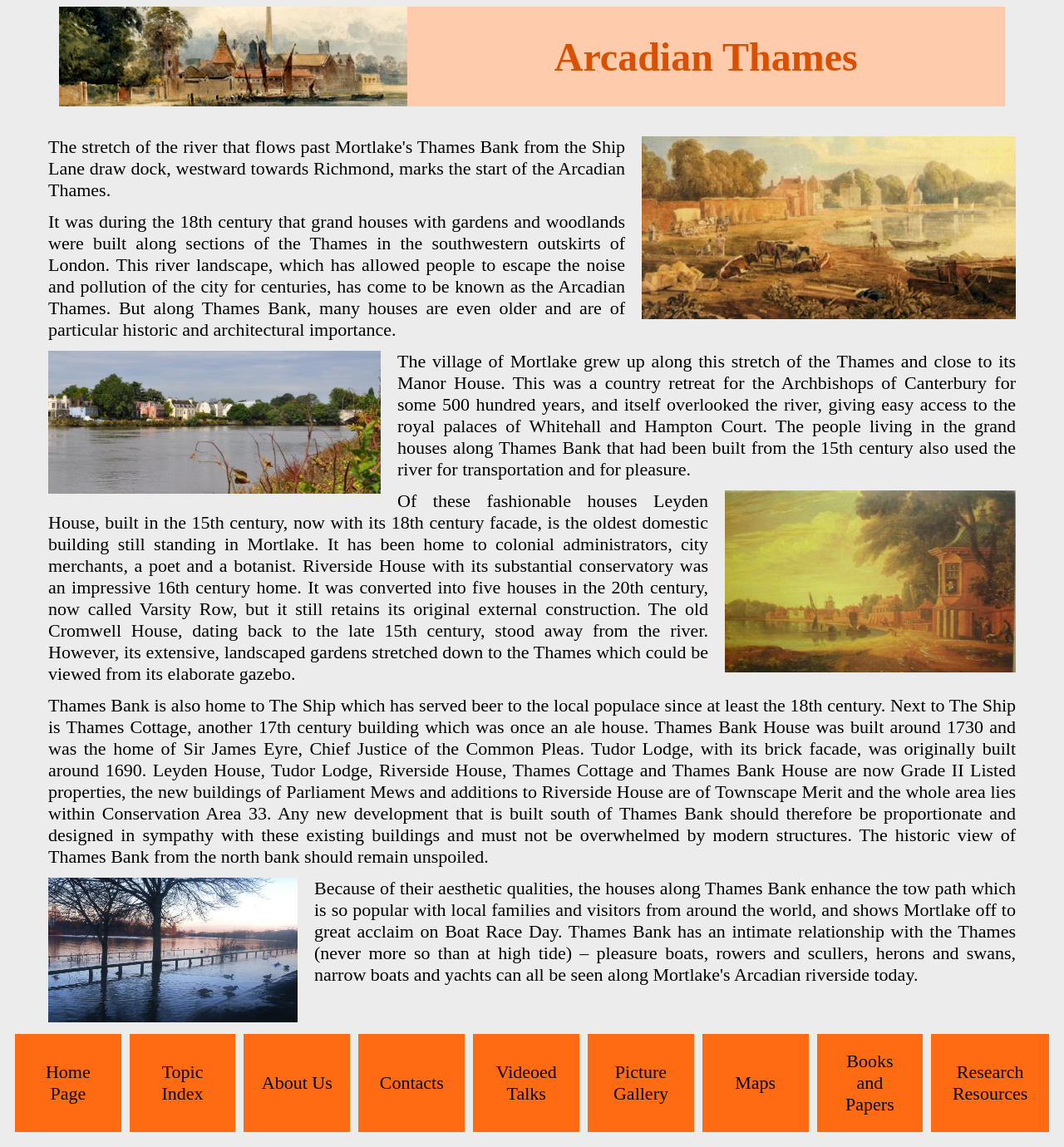Identify the bounding box coordinates of the area you need to click to perform the following instruction: "go to the Topic Index page".

[0.122, 0.901, 0.221, 0.987]